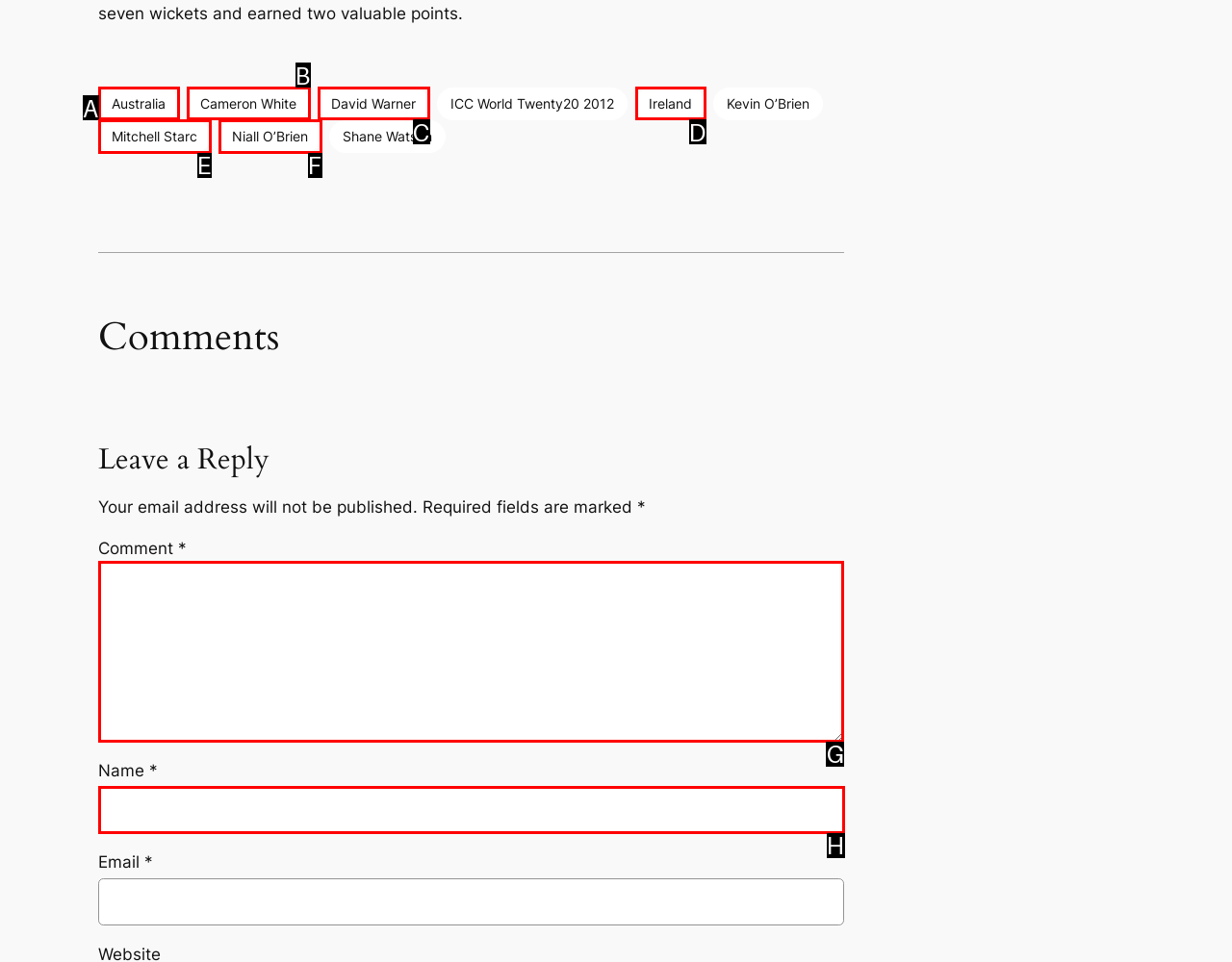Select the right option to accomplish this task: Leave a comment. Reply with the letter corresponding to the correct UI element.

G